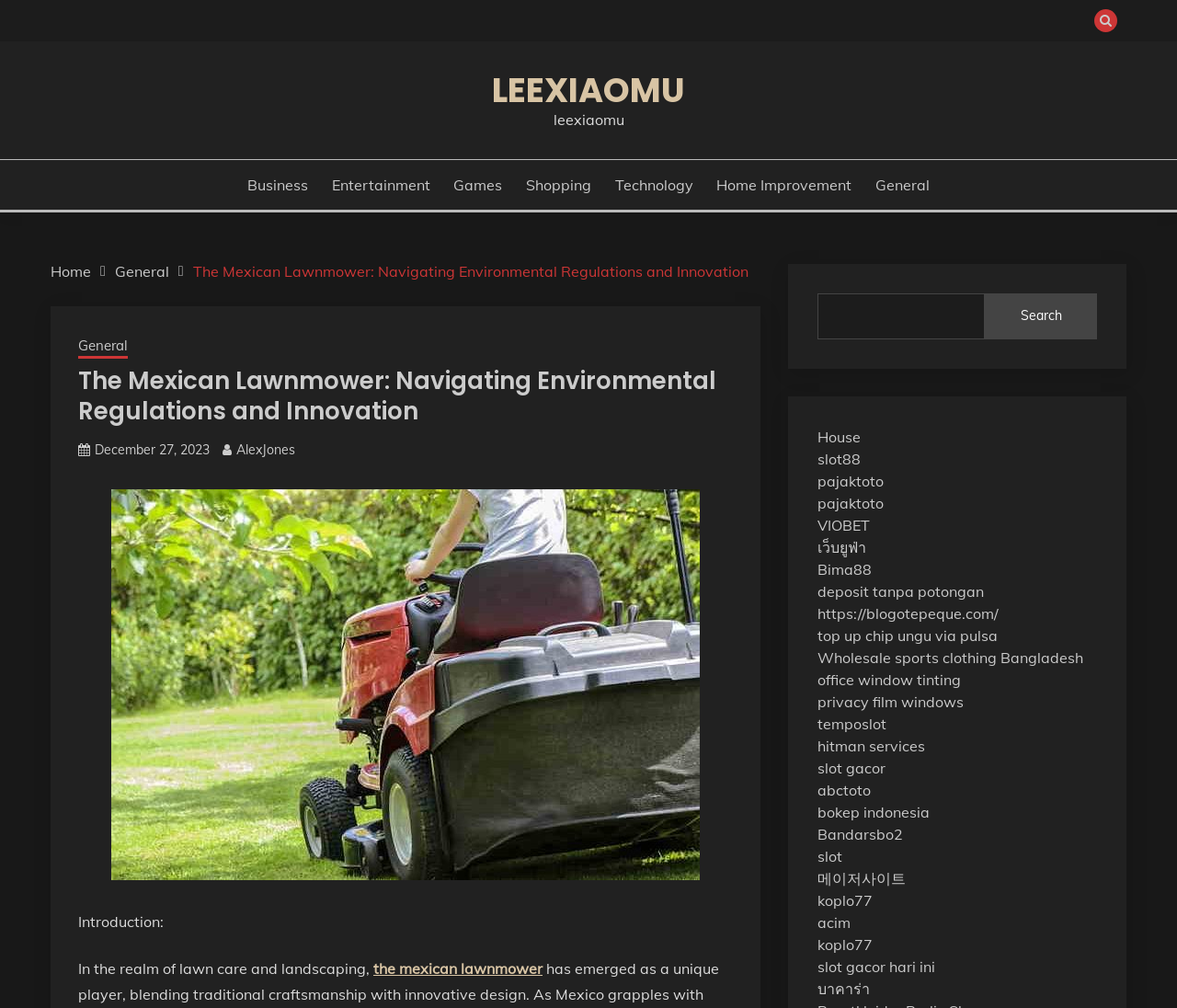What type of content is listed at the bottom of the webpage?
Give a detailed and exhaustive answer to the question.

The webpage has a list of links to other websites at the bottom, including 'House', 'slot88', 'pajaktoto', and many others, which suggests that they are related to the content of the webpage.